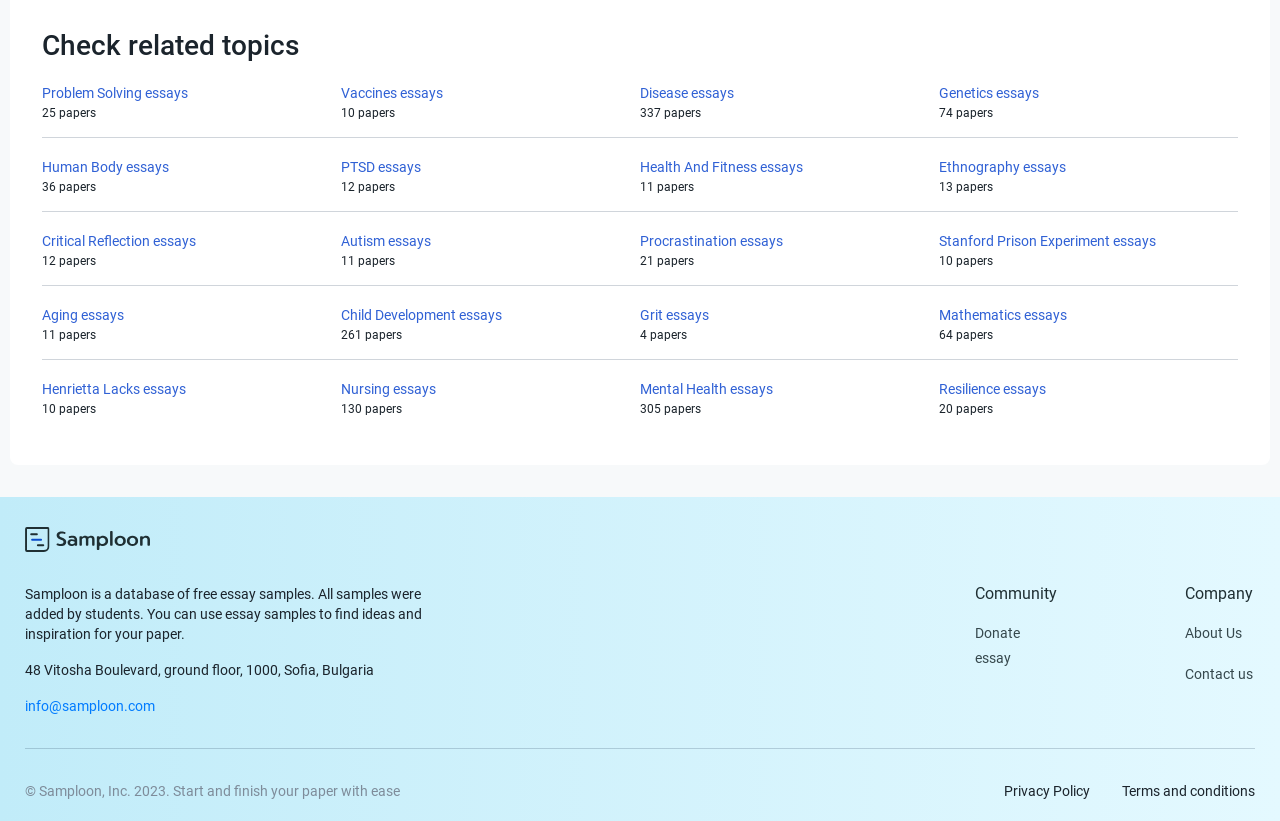Highlight the bounding box of the UI element that corresponds to this description: "info@samploon.com".

[0.02, 0.85, 0.121, 0.869]